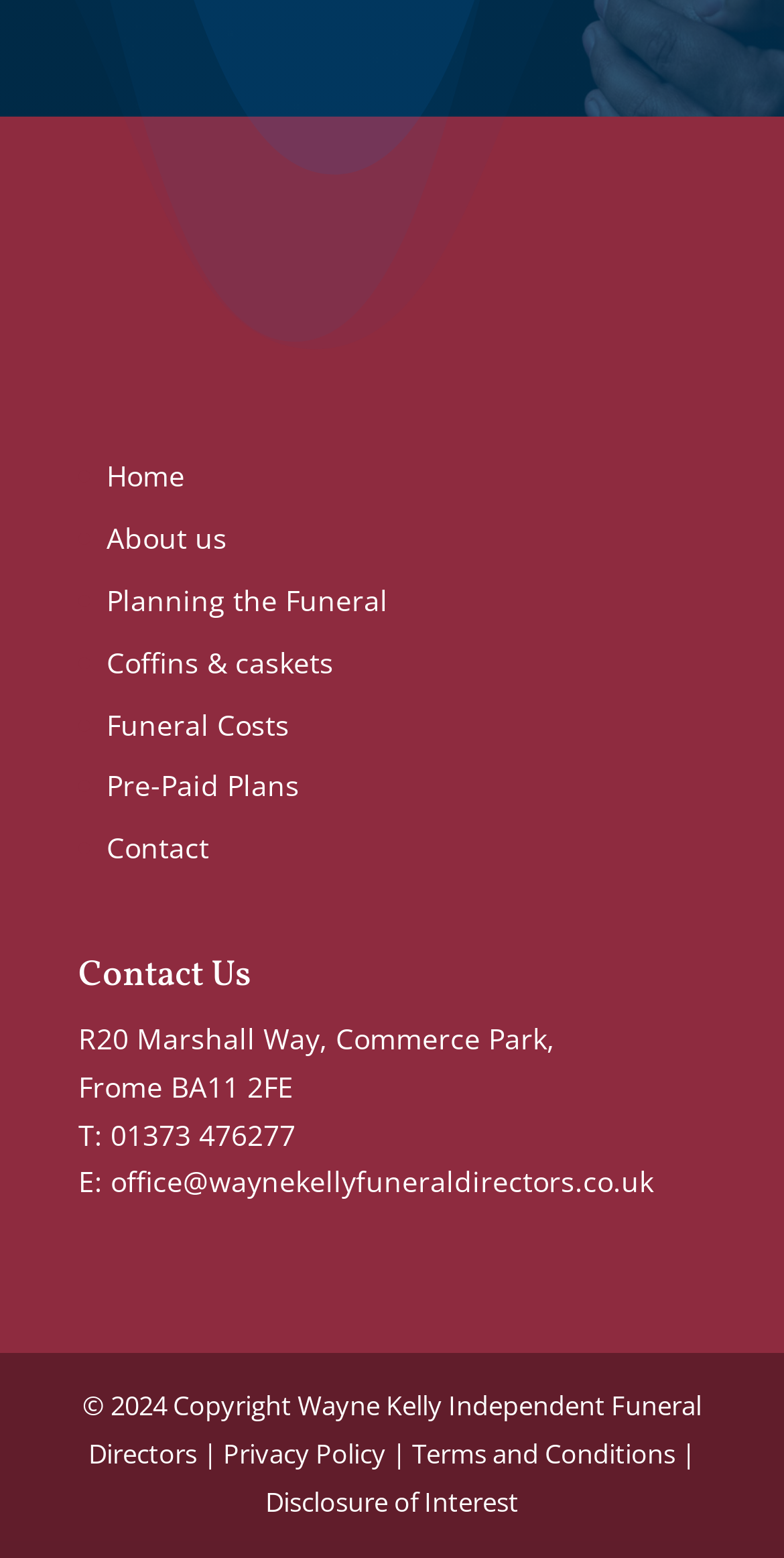Please specify the coordinates of the bounding box for the element that should be clicked to carry out this instruction: "Call the funeral director using the phone number". The coordinates must be four float numbers between 0 and 1, formatted as [left, top, right, bottom].

[0.141, 0.716, 0.377, 0.74]